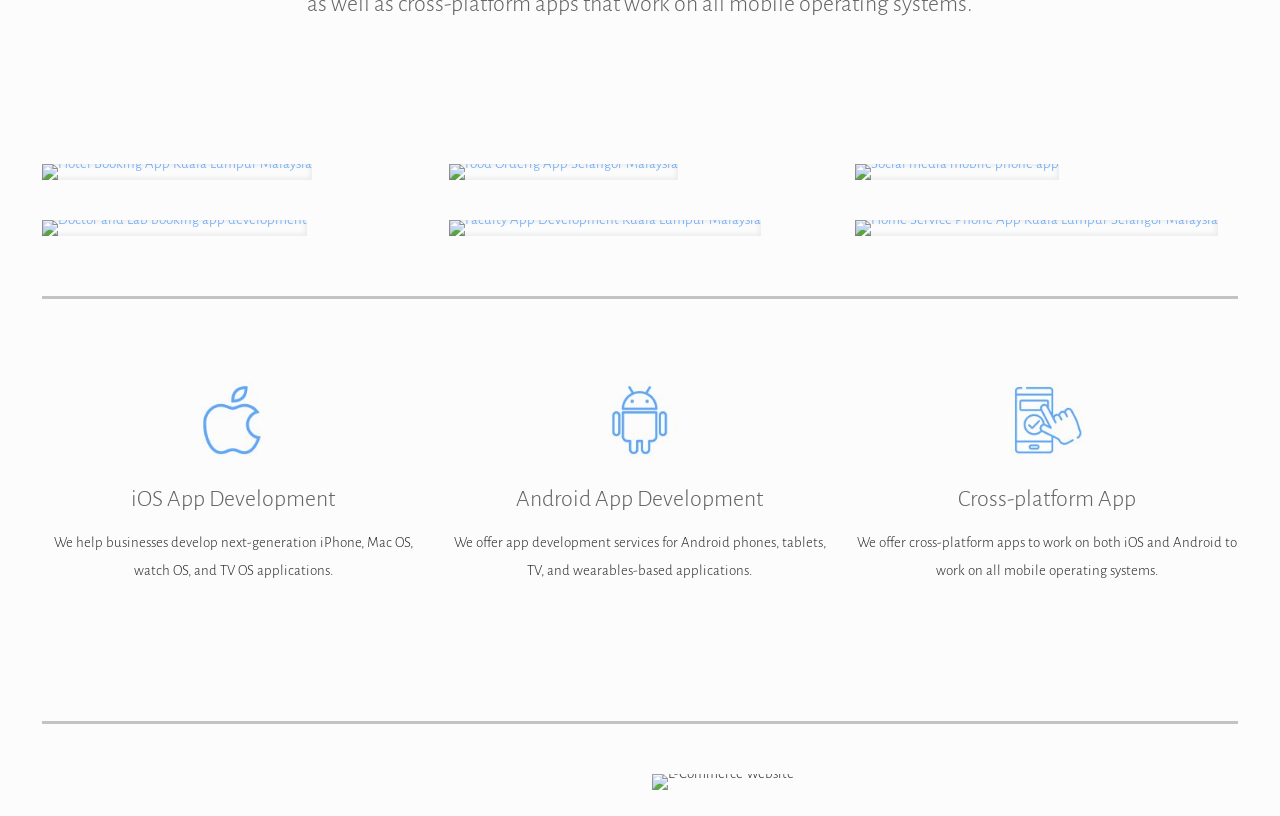Please indicate the bounding box coordinates of the element's region to be clicked to achieve the instruction: "Explore Food Orderig App Selangor Malaysia". Provide the coordinates as four float numbers between 0 and 1, i.e., [left, top, right, bottom].

[0.351, 0.201, 0.529, 0.221]